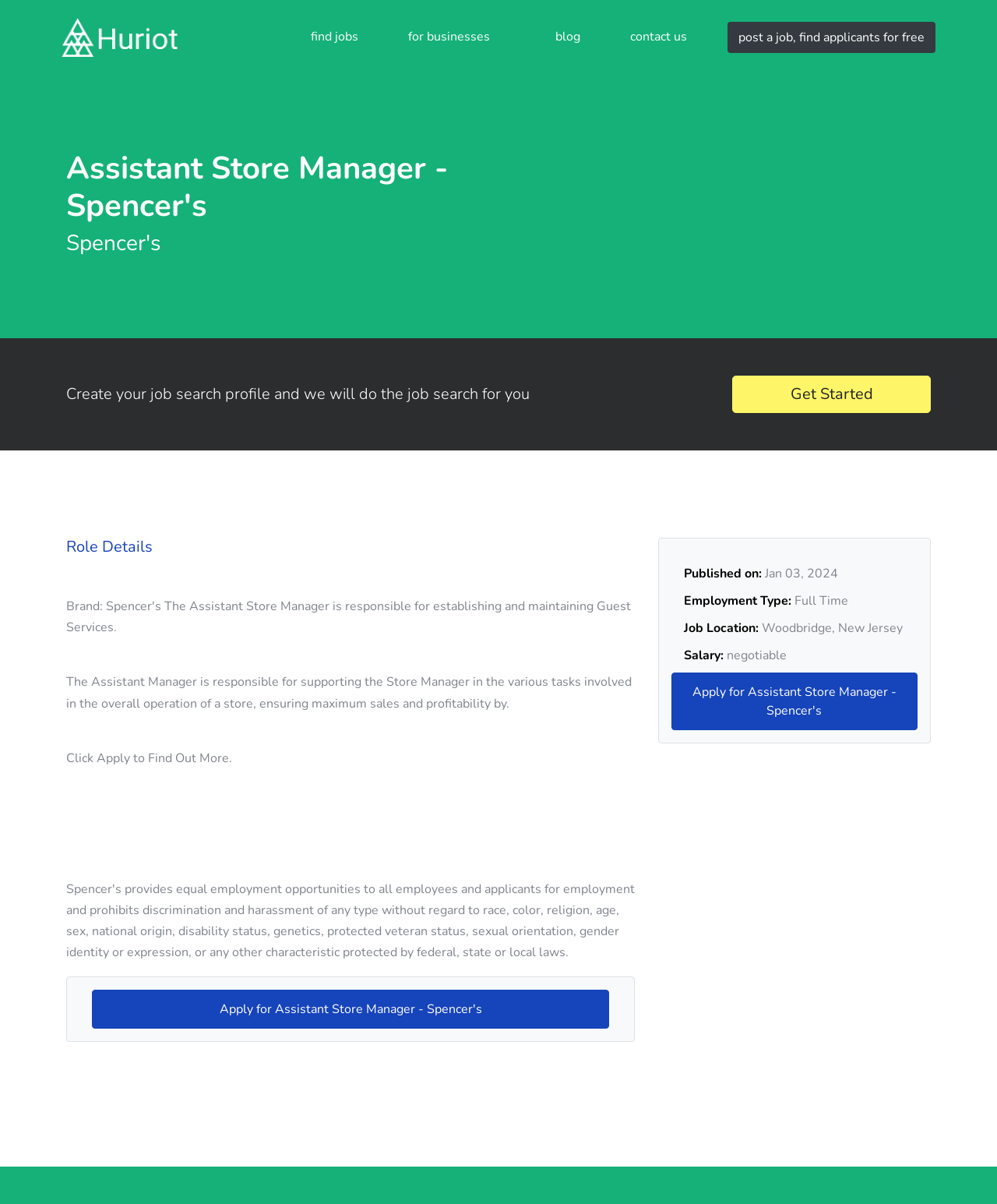What is the employment type of the job? Using the information from the screenshot, answer with a single word or phrase.

Full Time